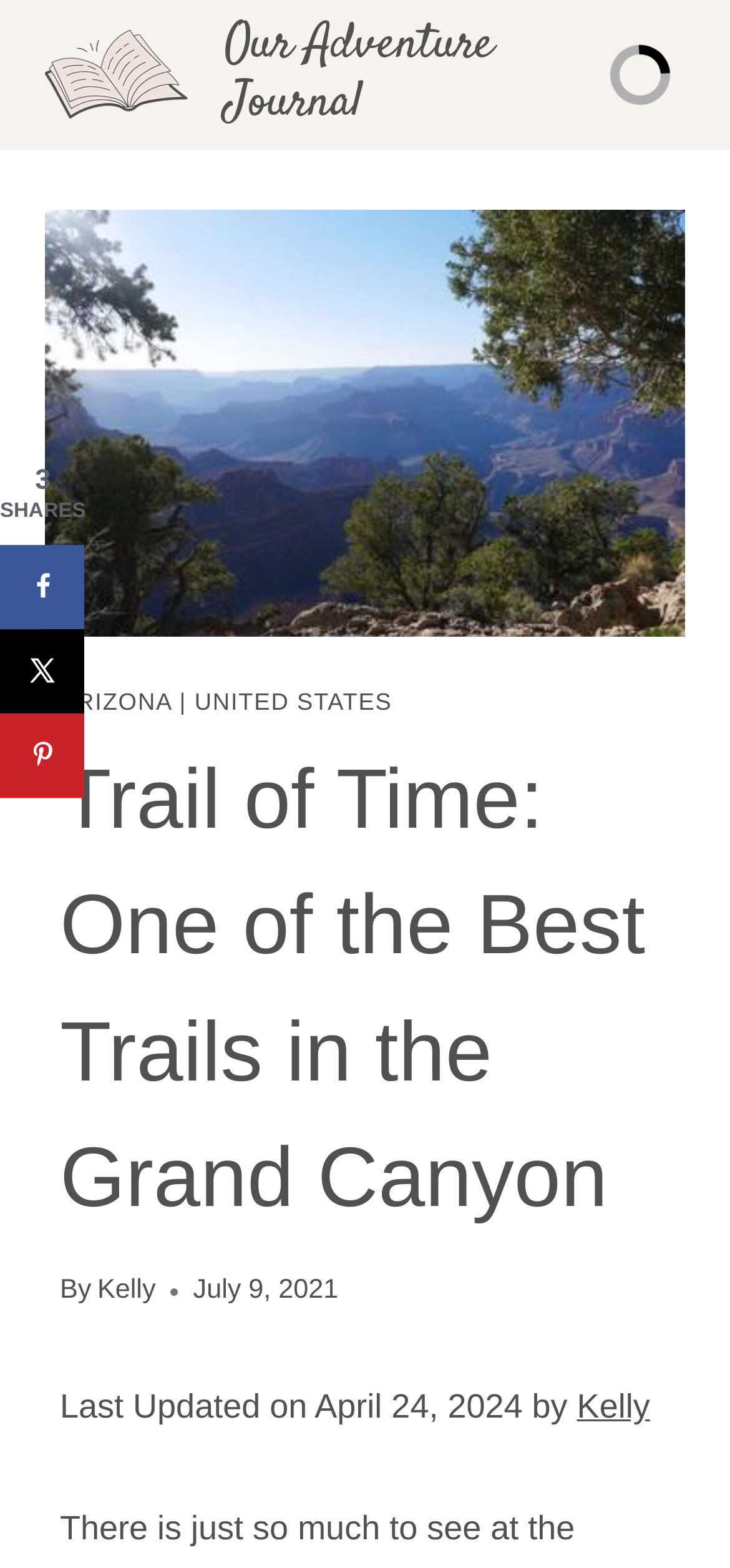Using the information in the image, give a detailed answer to the following question: In which state is the Grand Canyon located?

The webpage has a link element with the text 'ARIZONA' which is part of the address 'ARIZONA, UNITED STATES', indicating that the Grand Canyon is located in the state of ARIZONA.